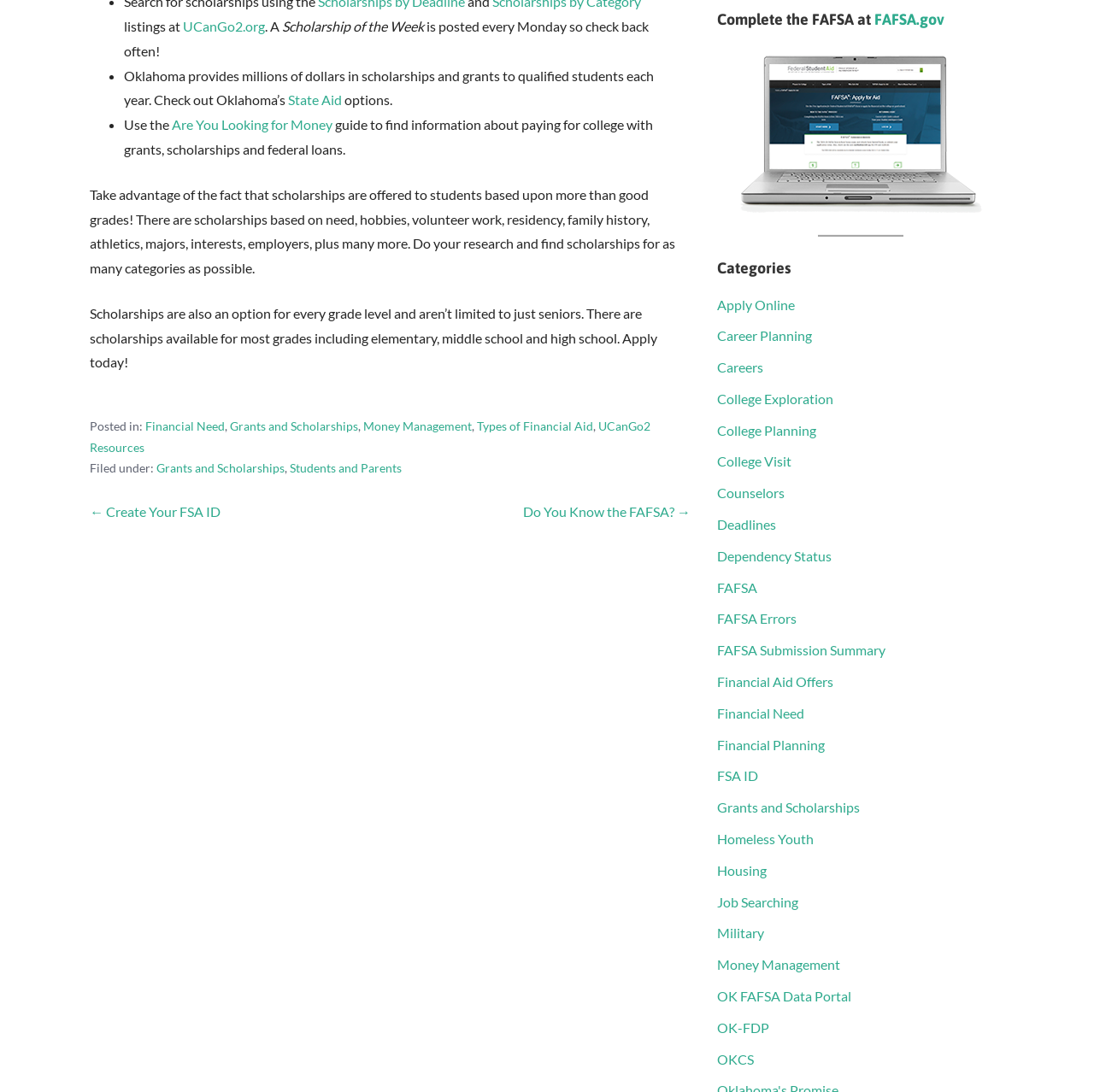What type of aid is mentioned besides scholarships?
Provide an in-depth and detailed explanation in response to the question.

In addition to scholarships, the webpage also mentions grants and federal loans as options for students to consider when exploring ways to pay for college.